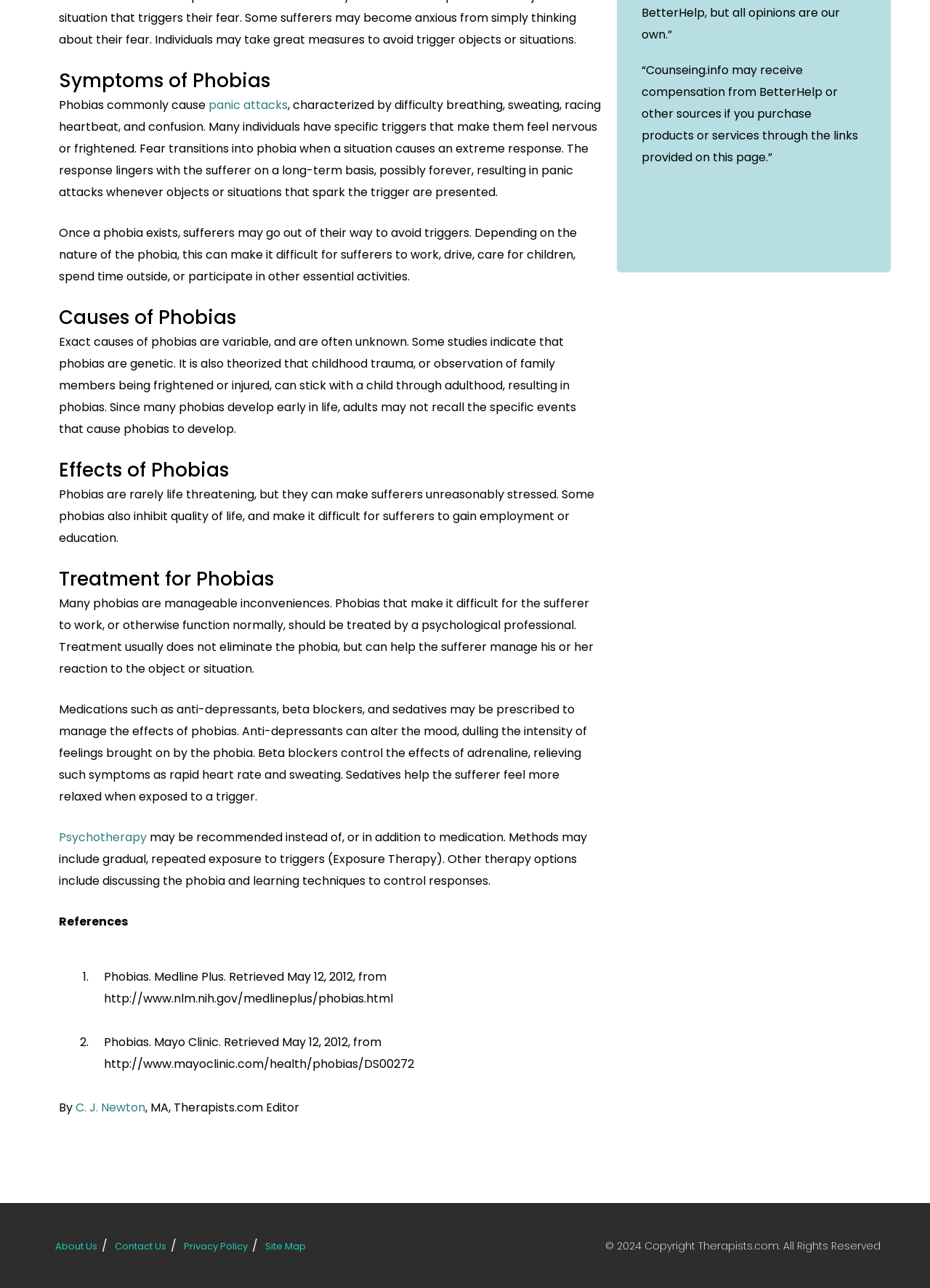Given the following UI element description: "Psychotherapy", find the bounding box coordinates in the webpage screenshot.

[0.063, 0.644, 0.157, 0.657]